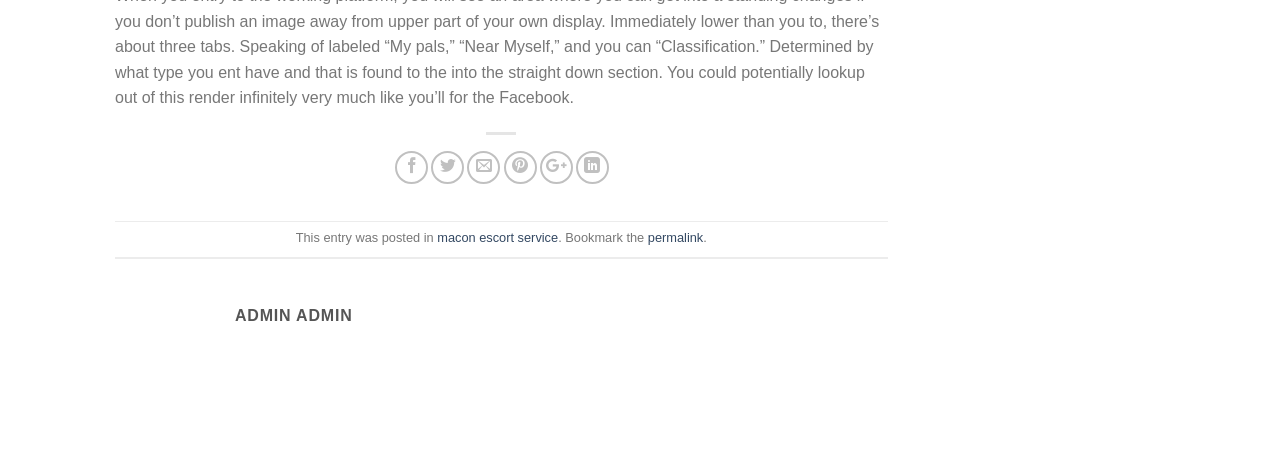Determine the bounding box coordinates of the clickable region to carry out the instruction: "click the first icon".

[0.309, 0.319, 0.335, 0.389]